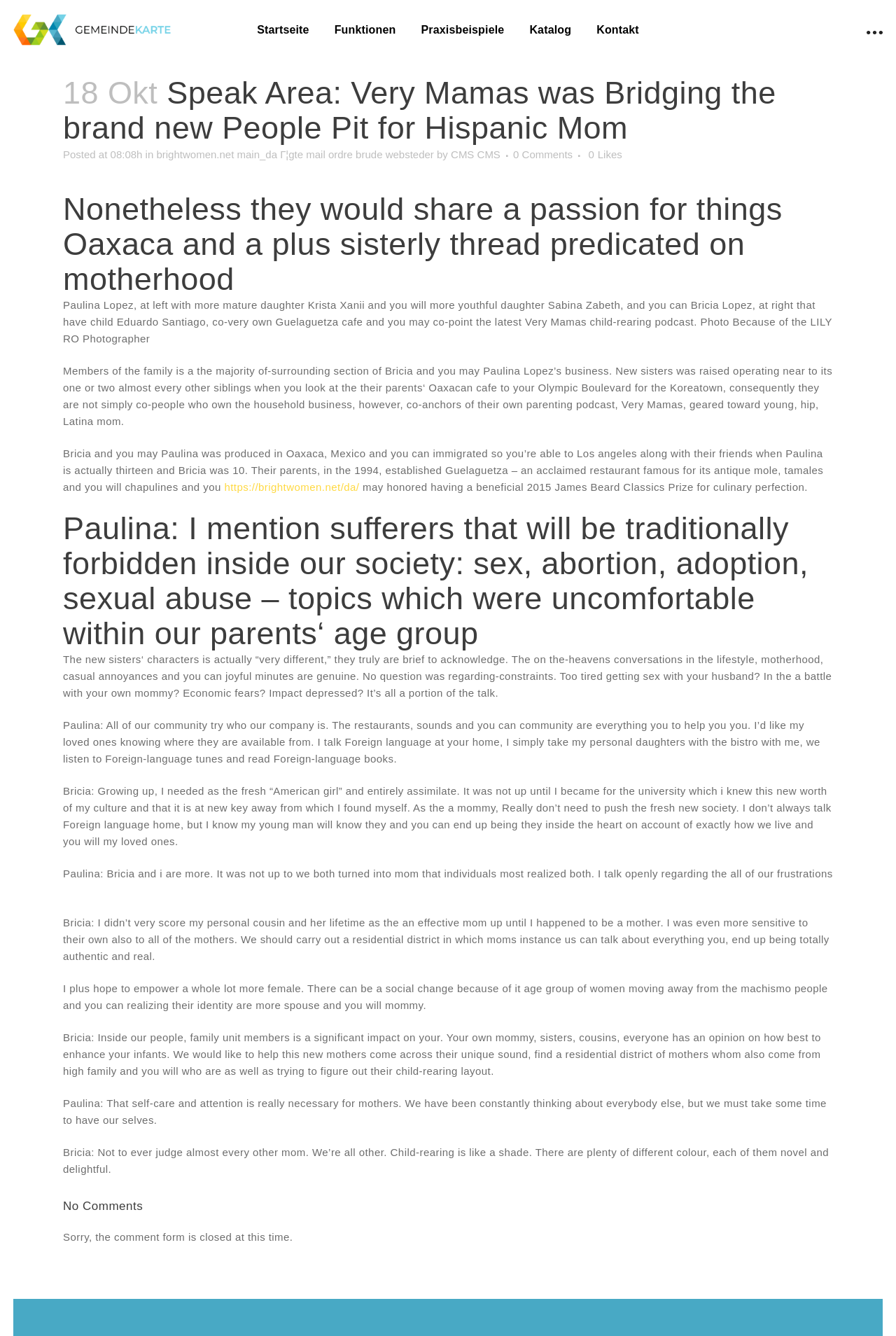Provide a one-word or brief phrase answer to the question:
How many daughters does Paulina Lopez have?

Two